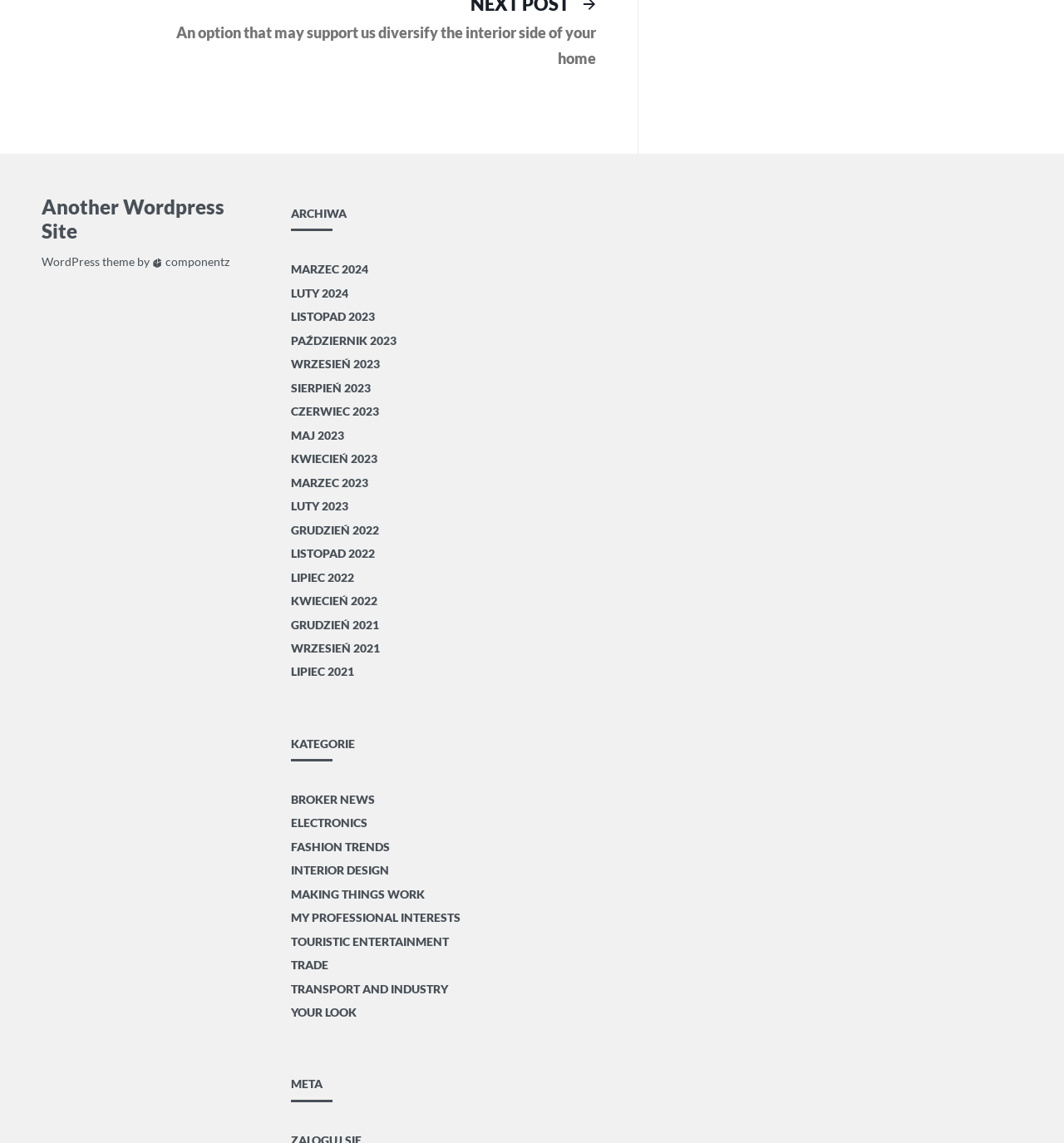Predict the bounding box of the UI element that fits this description: "Transport and industry".

[0.273, 0.855, 0.421, 0.876]